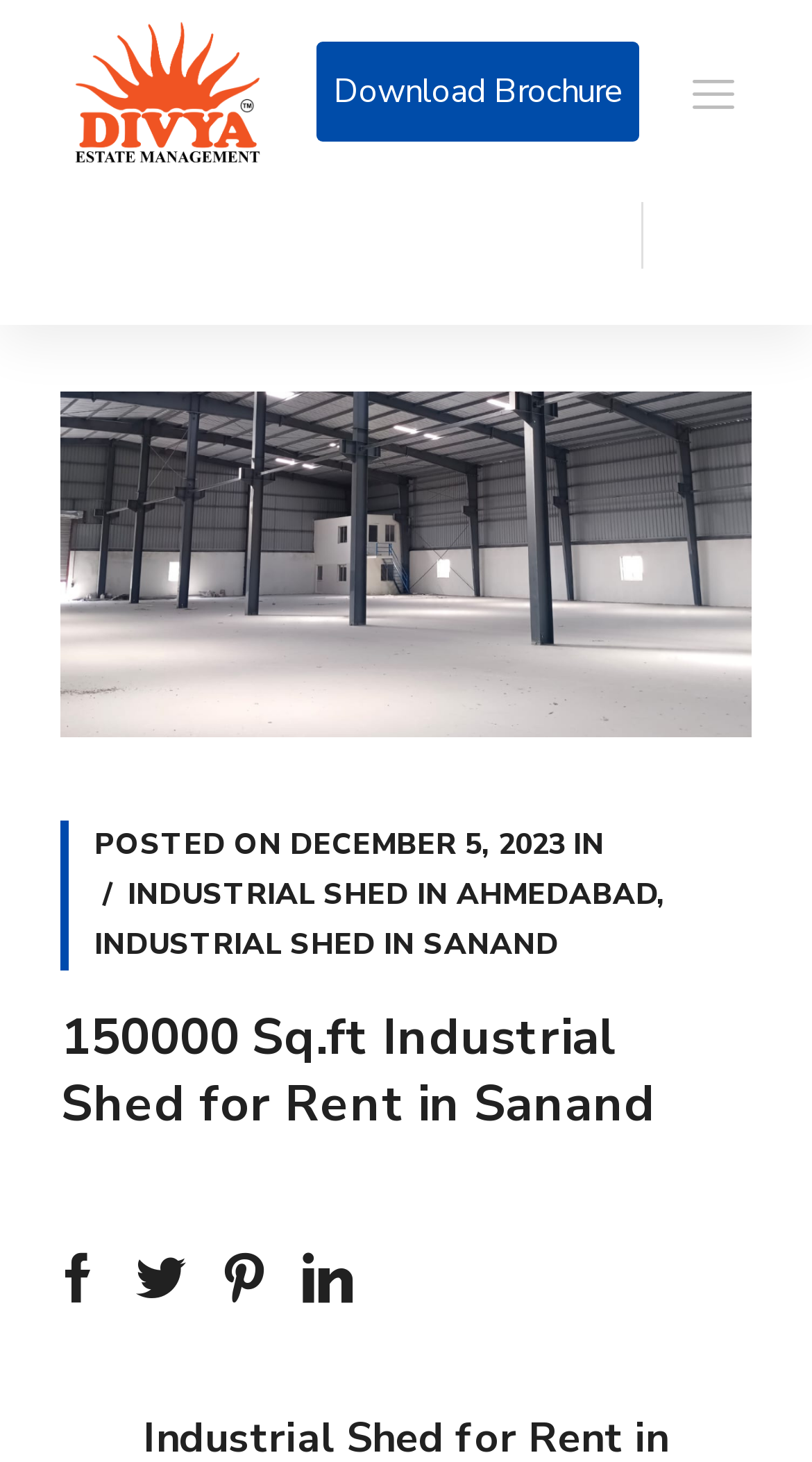Bounding box coordinates are specified in the format (top-left x, top-left y, bottom-right x, bottom-right y). All values are floating point numbers bounded between 0 and 1. Please provide the bounding box coordinate of the region this sentence describes: Industrial Shed in Sanand

[0.116, 0.632, 0.688, 0.659]